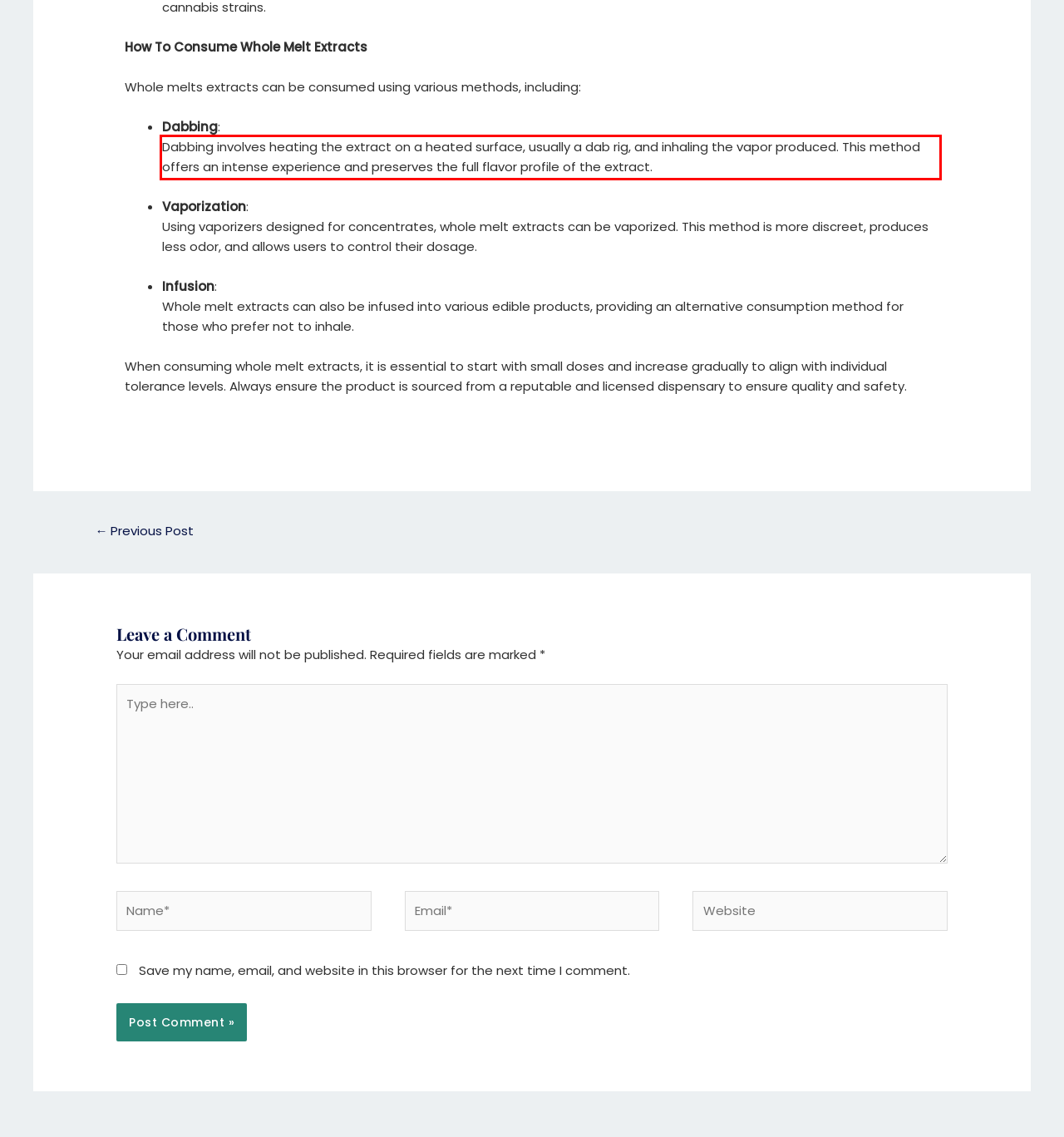Given a webpage screenshot with a red bounding box, perform OCR to read and deliver the text enclosed by the red bounding box.

Dabbing involves heating the extract on a heated surface, usually a dab rig, and inhaling the vapor produced. This method offers an intense experience and preserves the full flavor profile of the extract.